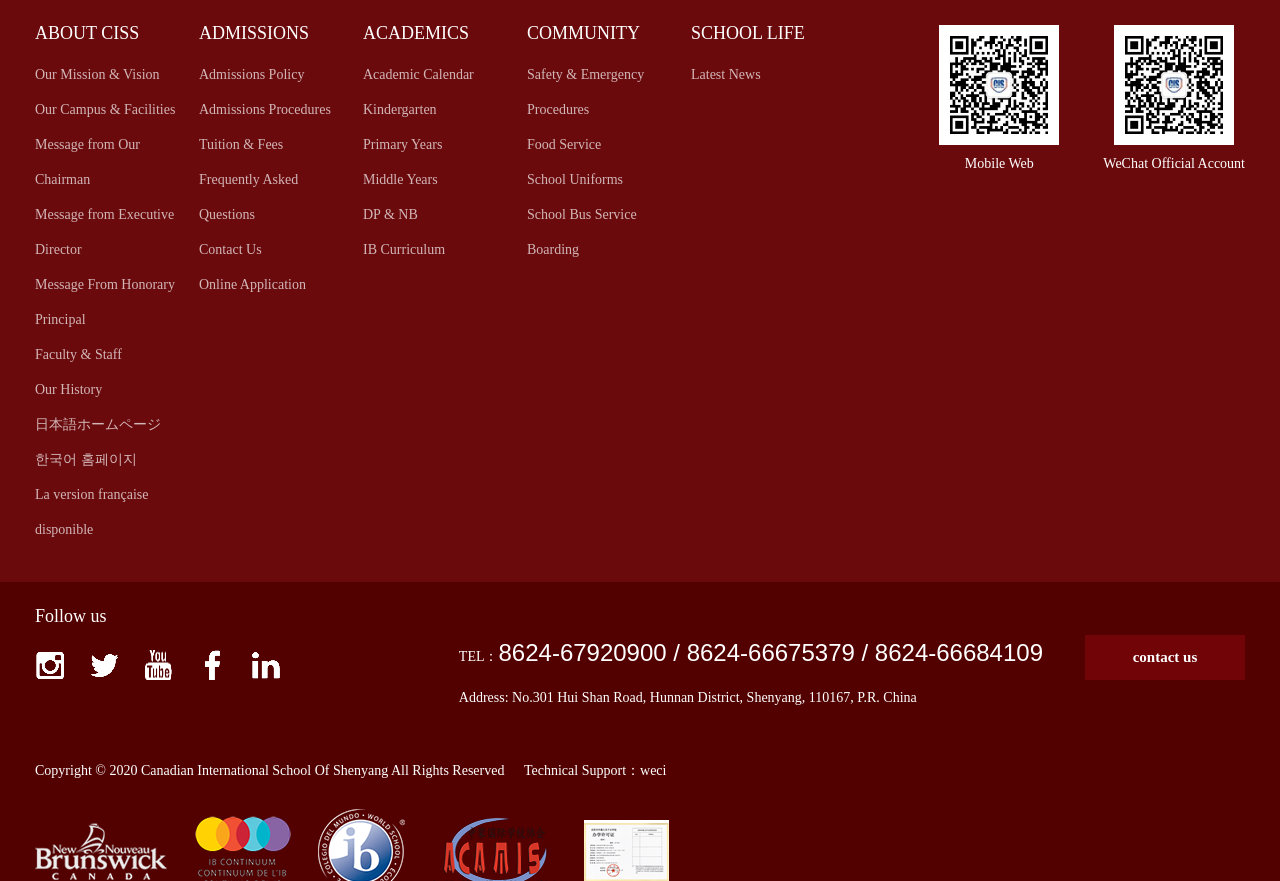Determine the coordinates of the bounding box for the clickable area needed to execute this instruction: "View Admissions Policy".

[0.155, 0.064, 0.271, 0.104]